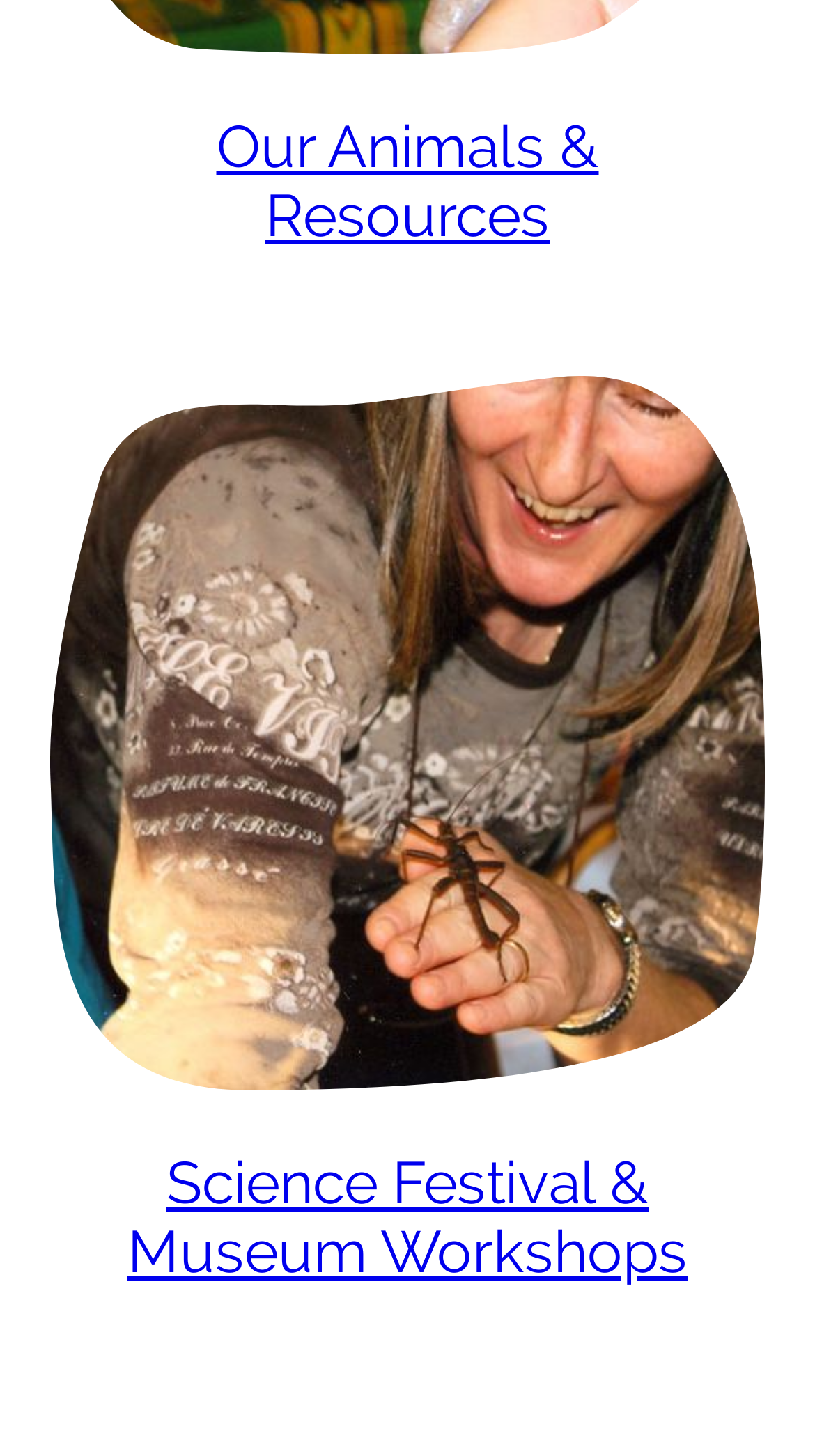What is the width of the link 'Our Animals &'?
Examine the image and provide an in-depth answer to the question.

By examining the bounding box coordinates of the link 'Our Animals &', I found that the right coordinate is 0.735 and the left coordinate is 0.265. Therefore, the width of the link is 0.735 - 0.265 = 0.47.